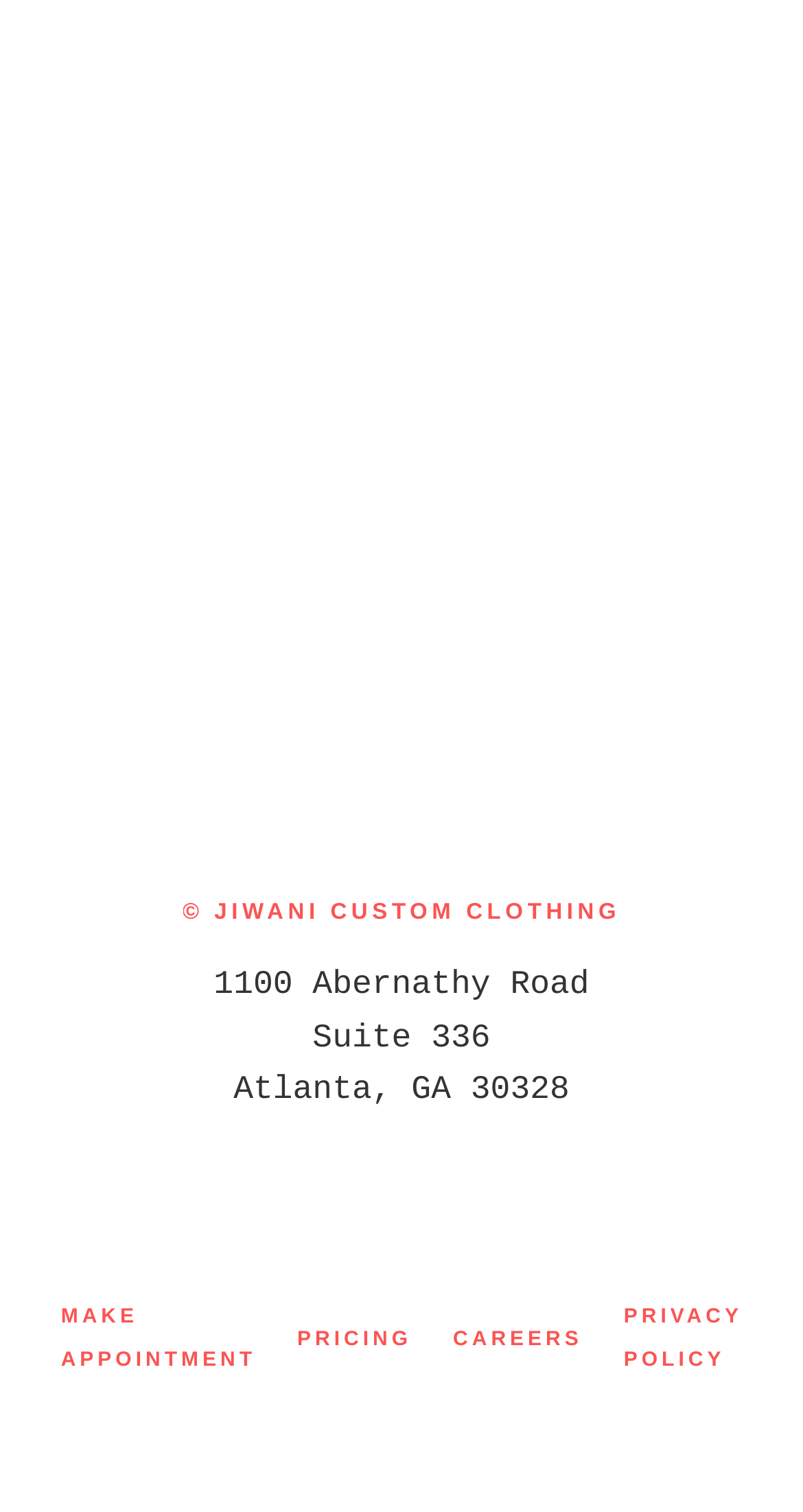What is the city and state of the company?
Using the image as a reference, give a one-word or short phrase answer.

Atlanta, GA